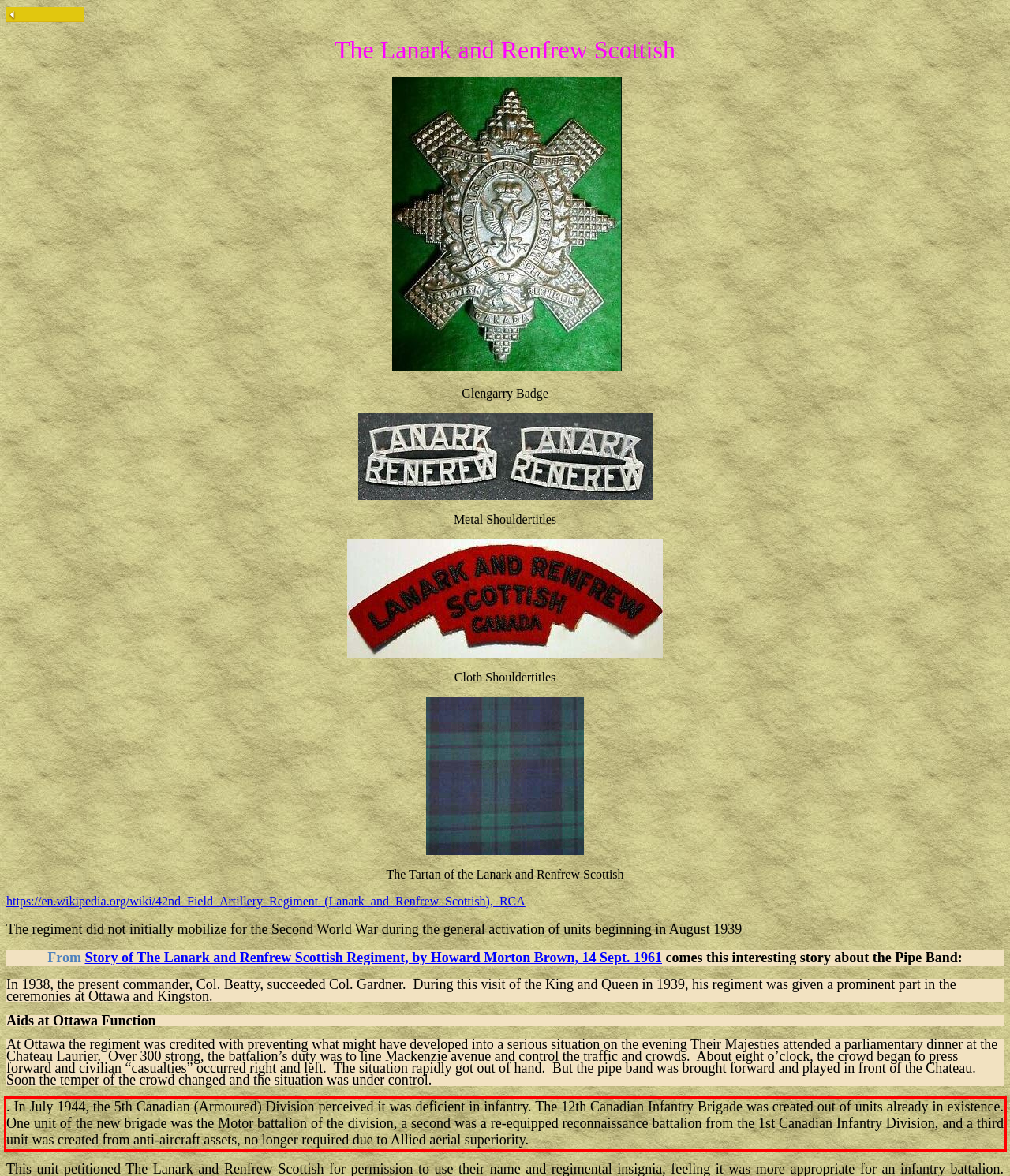From the screenshot of the webpage, locate the red bounding box and extract the text contained within that area.

. In July 1944, the 5th Canadian (Armoured) Division perceived it was deficient in infantry. The 12th Canadian Infantry Brigade was created out of units already in existence. One unit of the new brigade was the Motor battalion of the division, a second was a re-equipped reconnaissance battalion from the 1st Canadian Infantry Division, and a third unit was created from anti-aircraft assets, no longer required due to Allied aerial superiority.